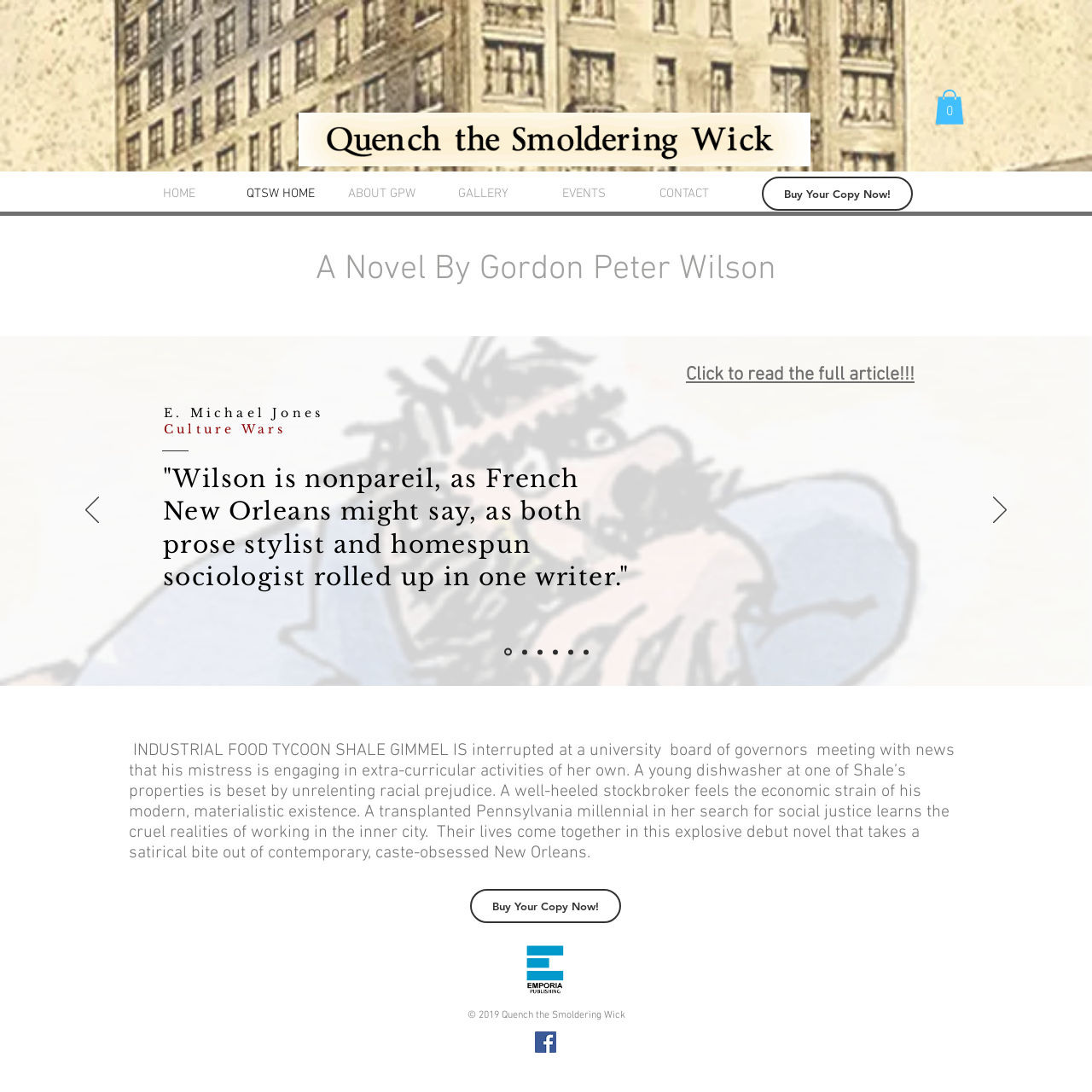Locate the bounding box coordinates of the element you need to click to accomplish the task described by this instruction: "Click the 'Previous' button in the slideshow".

[0.078, 0.455, 0.091, 0.481]